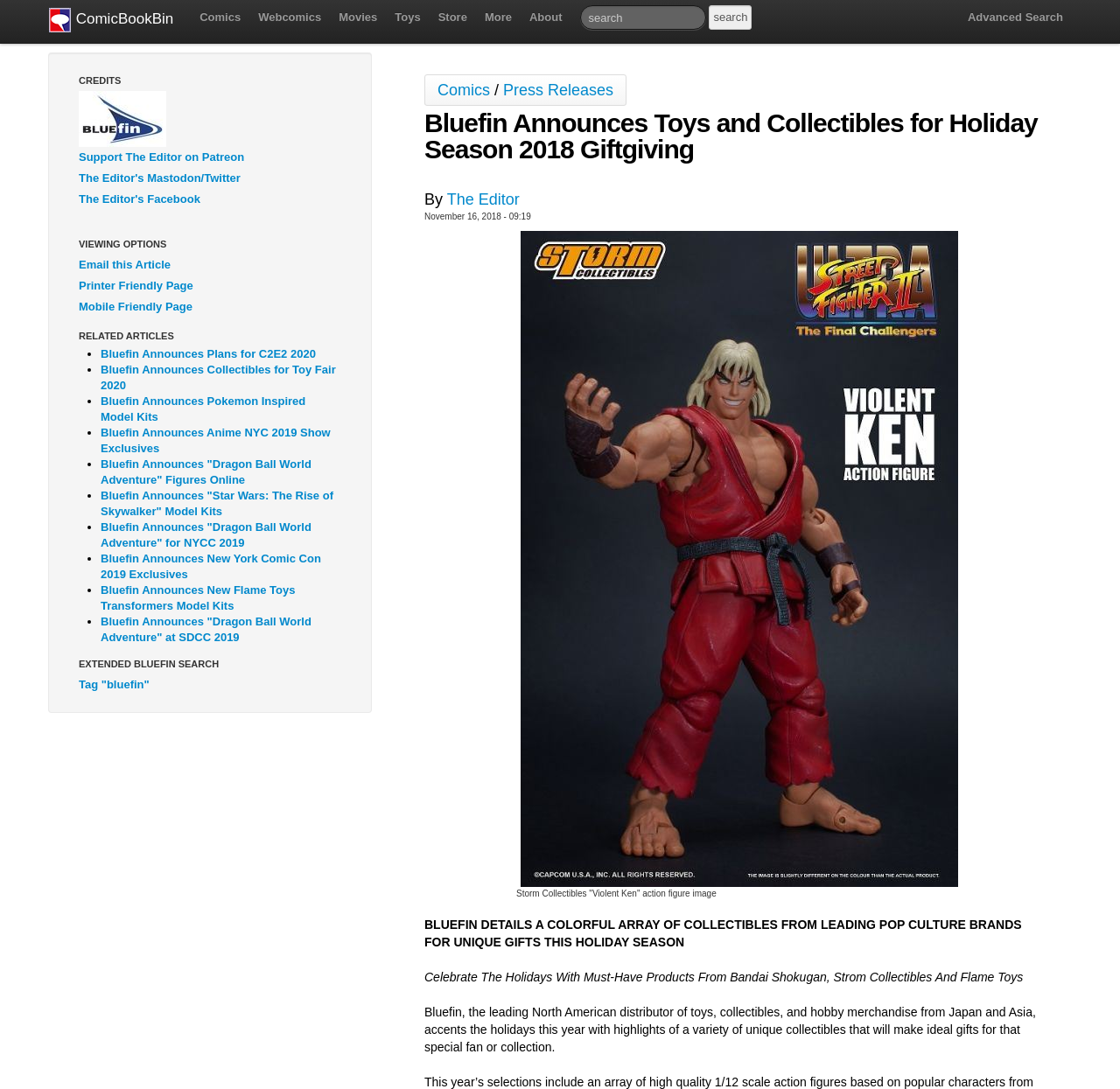Please answer the following question using a single word or phrase: 
What type of products are featured in the webpage?

Action figures and model kits